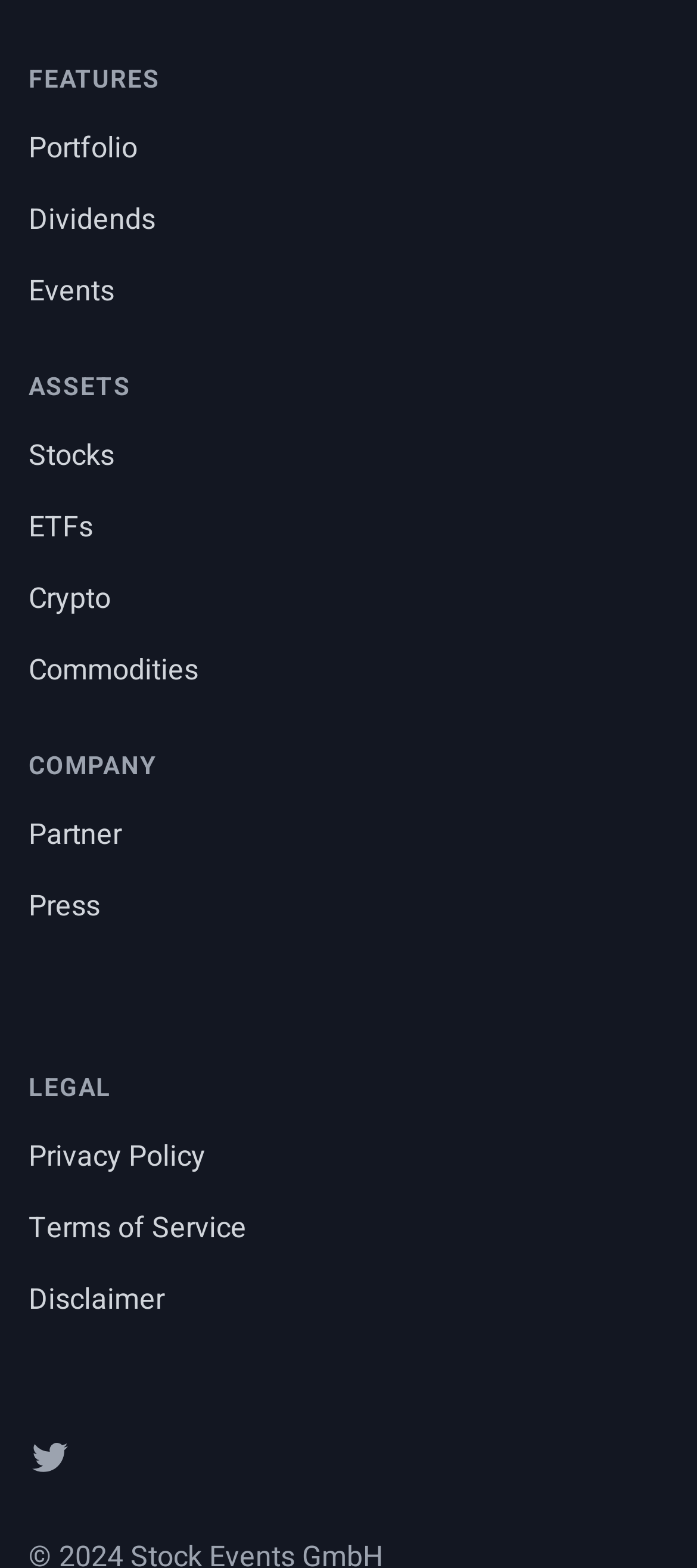Please identify the bounding box coordinates of the clickable area that will fulfill the following instruction: "Learn about company partners". The coordinates should be in the format of four float numbers between 0 and 1, i.e., [left, top, right, bottom].

[0.041, 0.519, 0.174, 0.546]